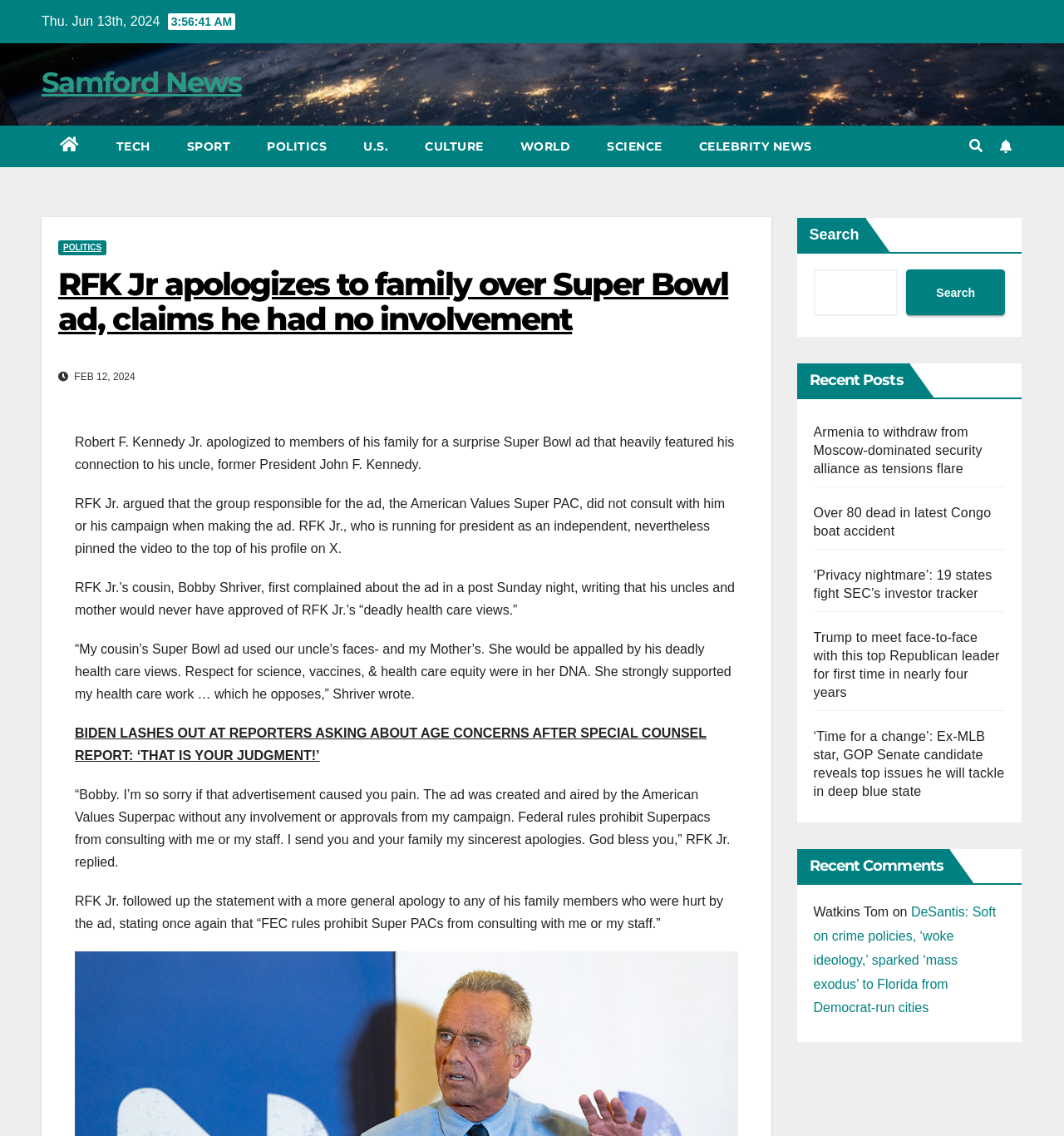Find the bounding box coordinates for the HTML element described in this sentence: "parent_node: Search name="s"". Provide the coordinates as four float numbers between 0 and 1, in the format [left, top, right, bottom].

[0.764, 0.237, 0.844, 0.278]